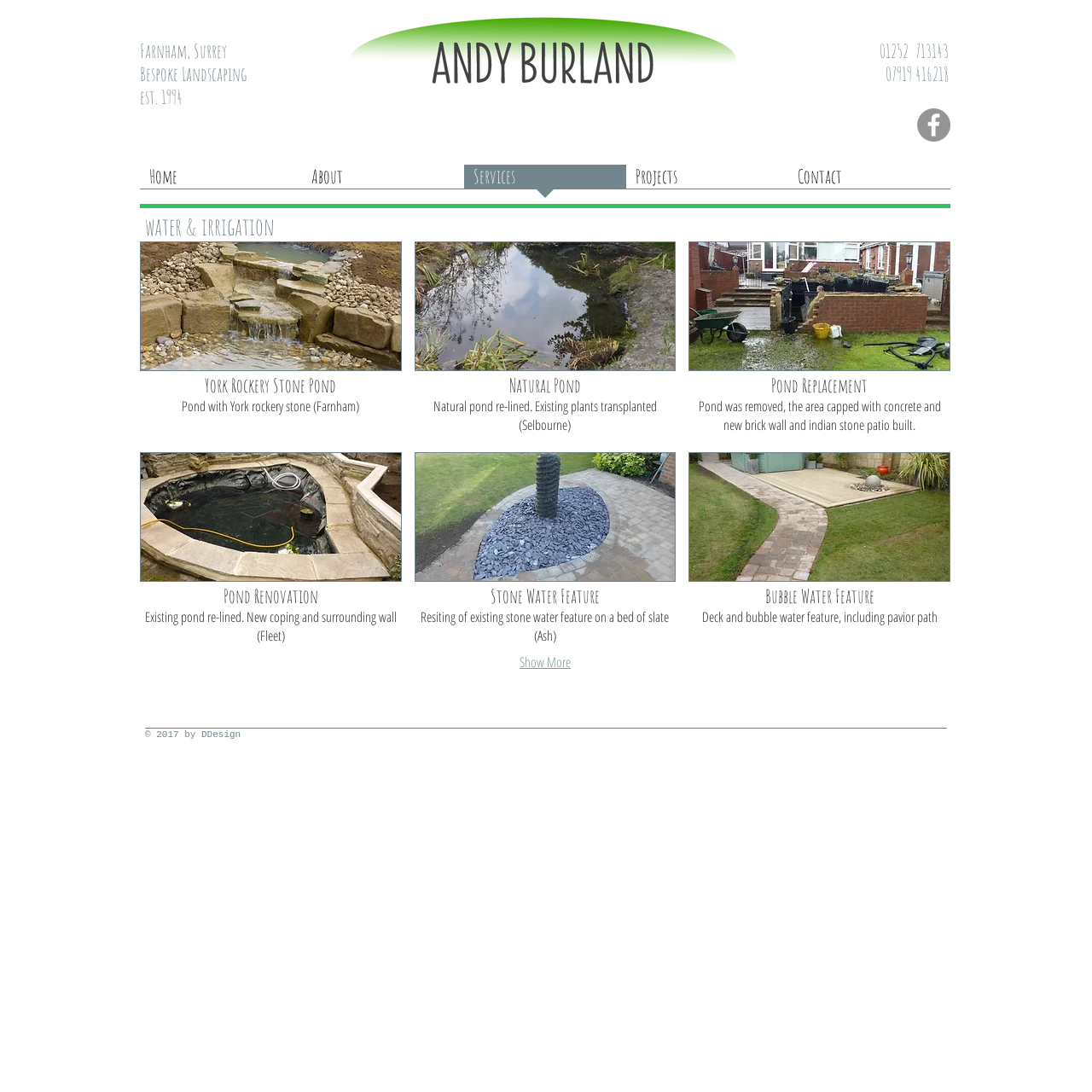Can you find the bounding box coordinates for the element to click on to achieve the instruction: "Click the Facebook link"?

[0.84, 0.099, 0.87, 0.13]